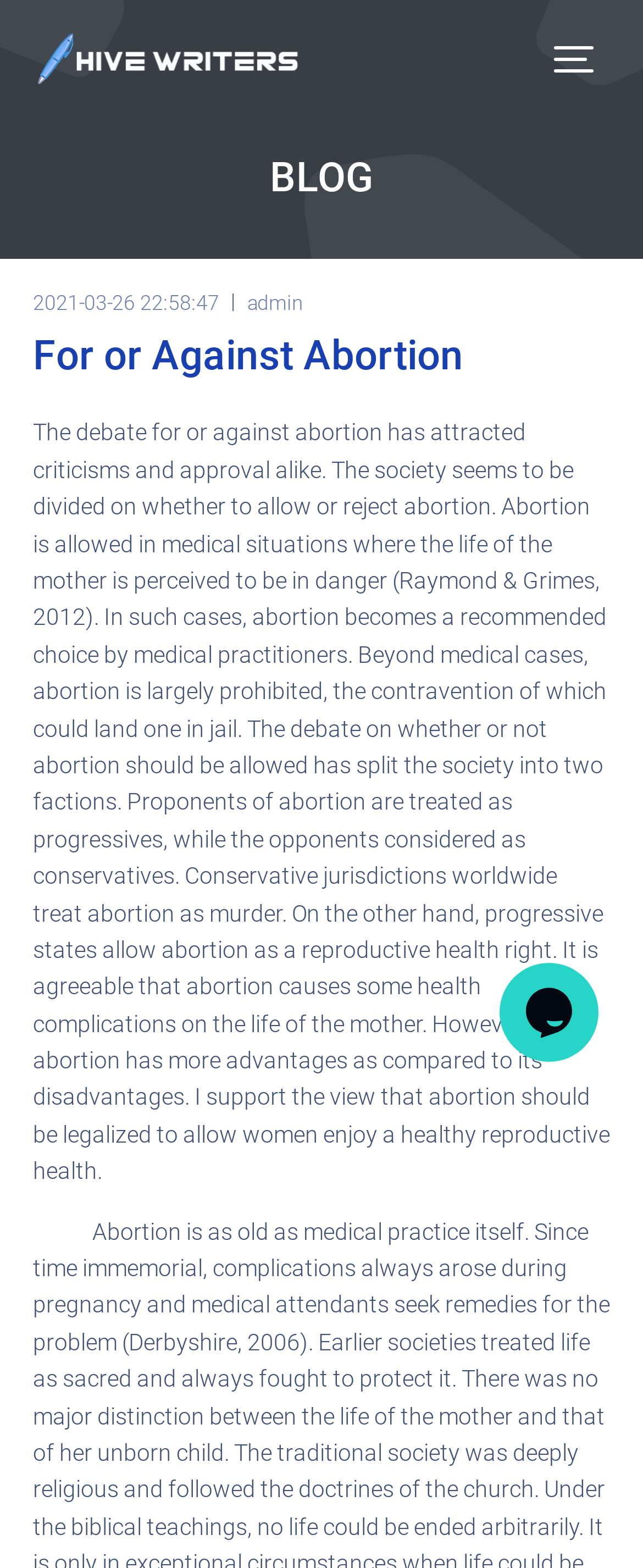Provide the bounding box coordinates of the HTML element described by the text: "alt="logo"".

[0.051, 0.019, 0.469, 0.057]